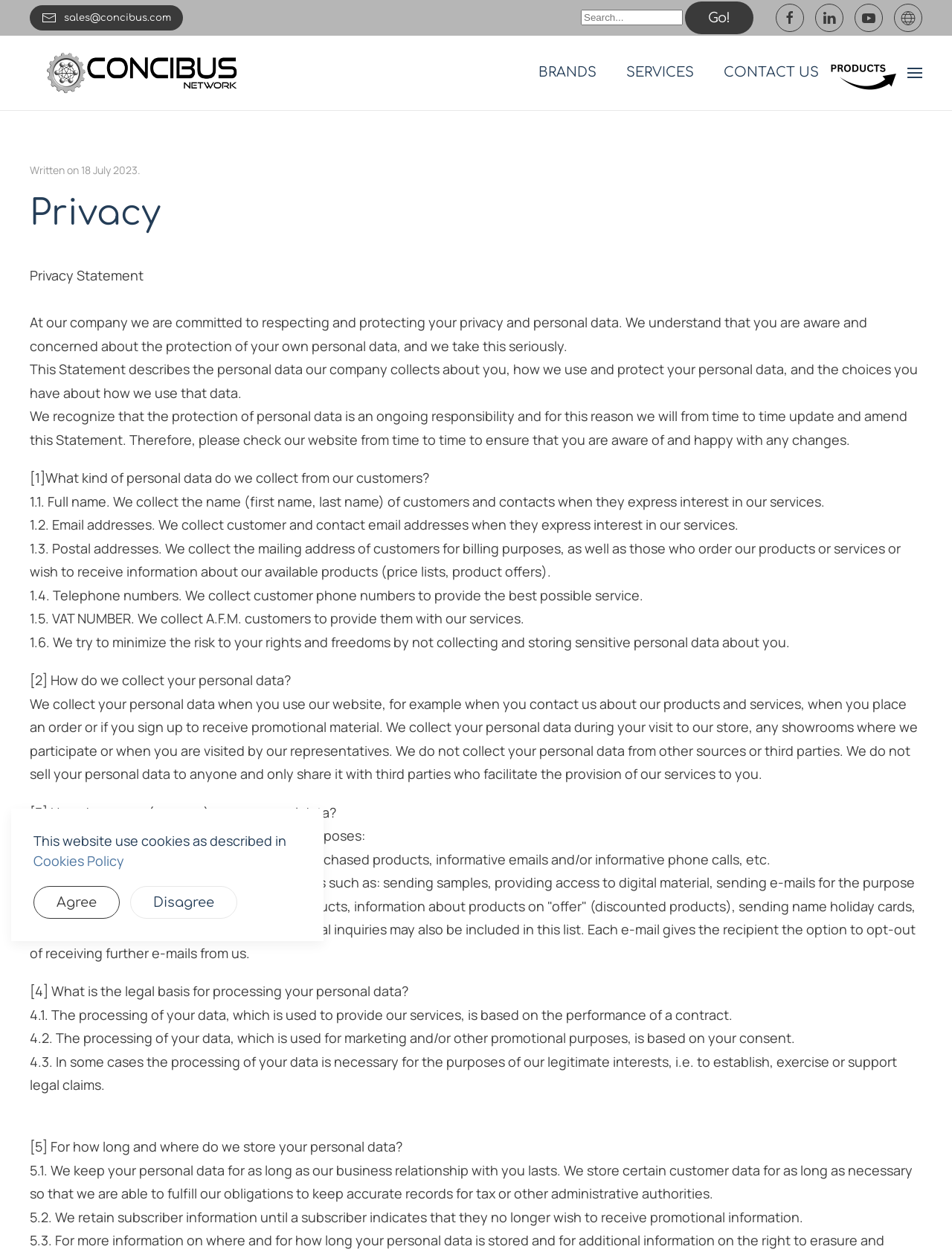Please specify the bounding box coordinates of the clickable region necessary for completing the following instruction: "Click the 'Send us e-mail' link". The coordinates must consist of four float numbers between 0 and 1, i.e., [left, top, right, bottom].

[0.031, 0.004, 0.192, 0.024]